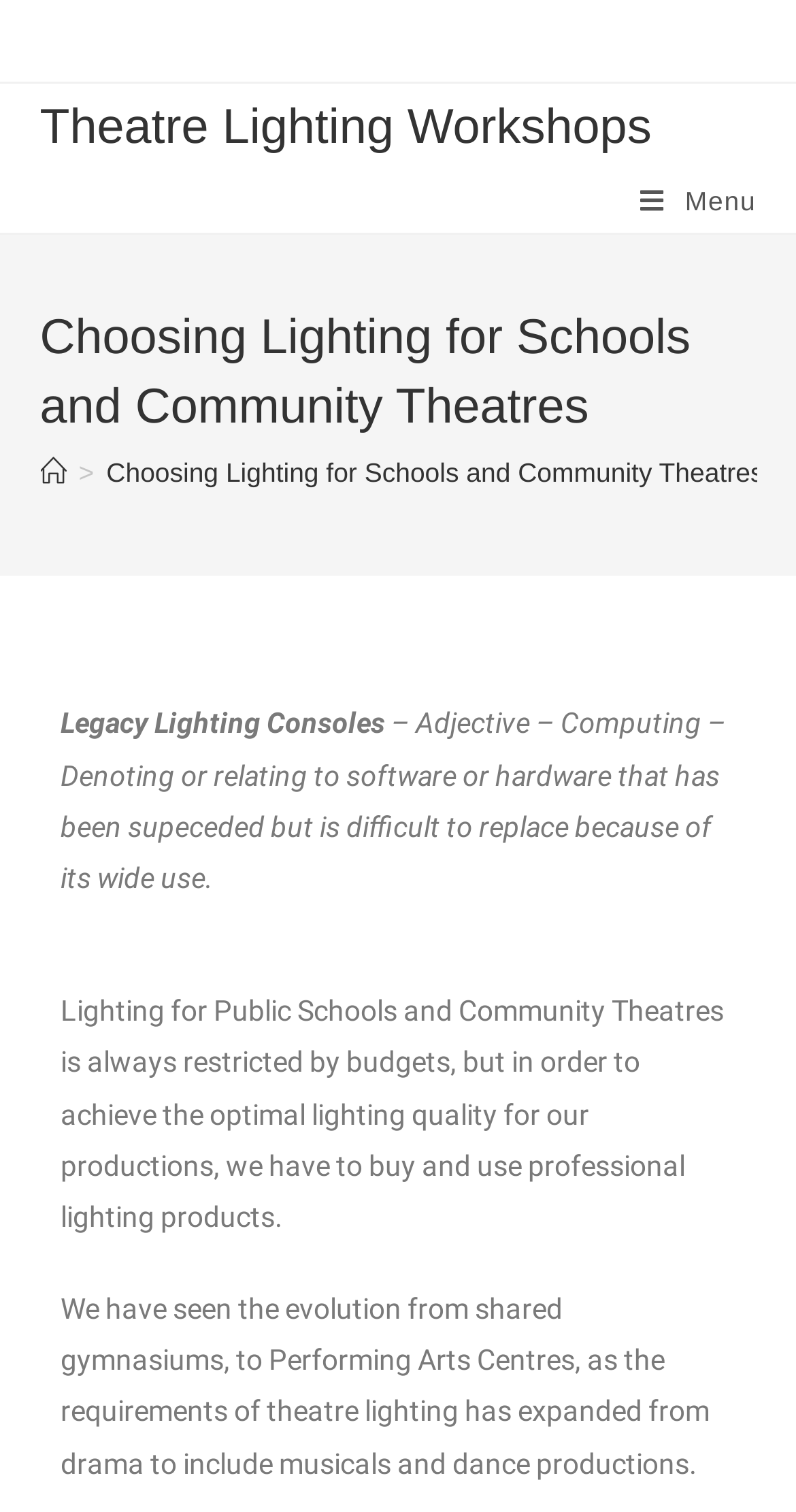What type of productions are mentioned?
Please provide a comprehensive answer based on the visual information in the image.

The webpage mentions that the requirements of theatre lighting have expanded from drama to include musicals and dance productions. This suggests that these types of productions are relevant to the topic of theatre lighting.